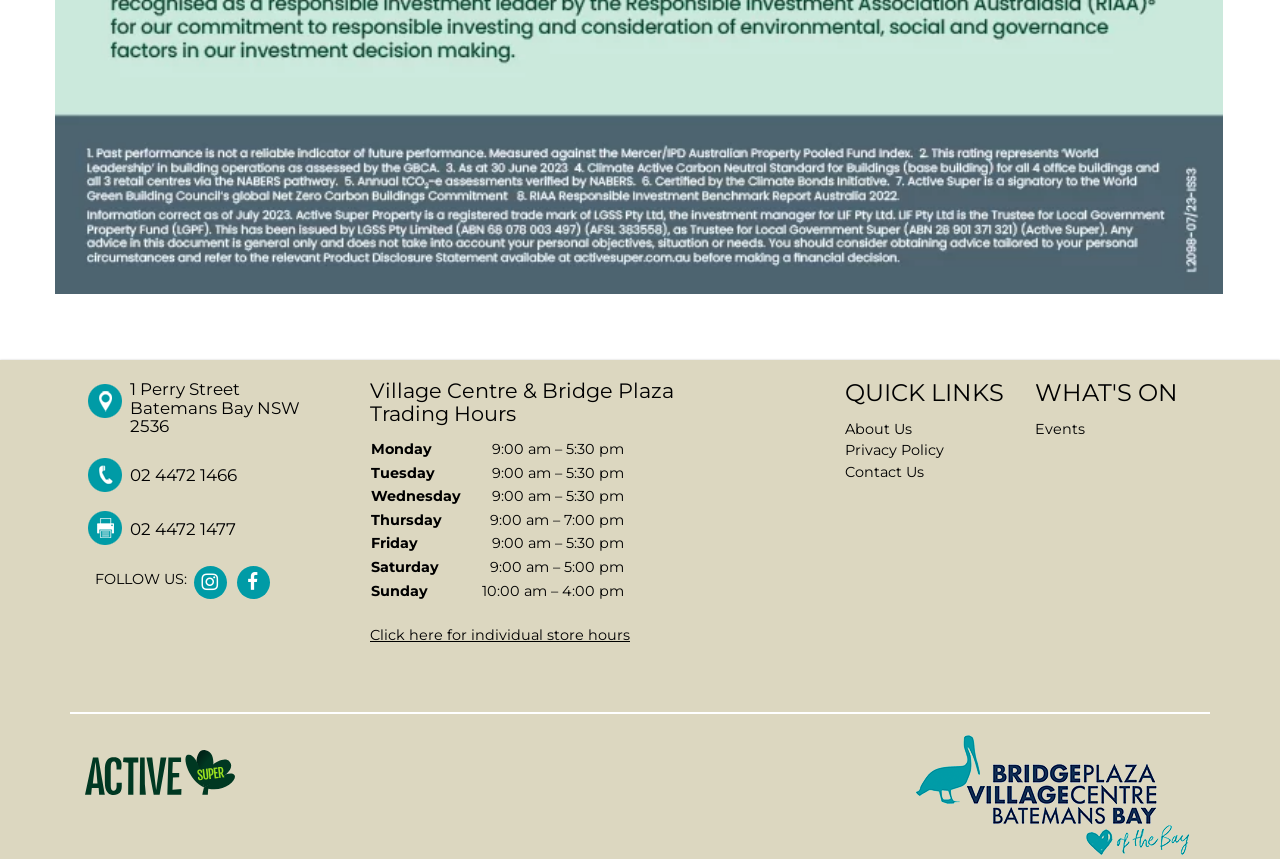What type of event is listed under 'WHAT'S ON'?
Give a detailed explanation using the information visible in the image.

I found the type of event by looking at the link element under the 'WHAT'S ON' heading, which contains the text 'Events'.